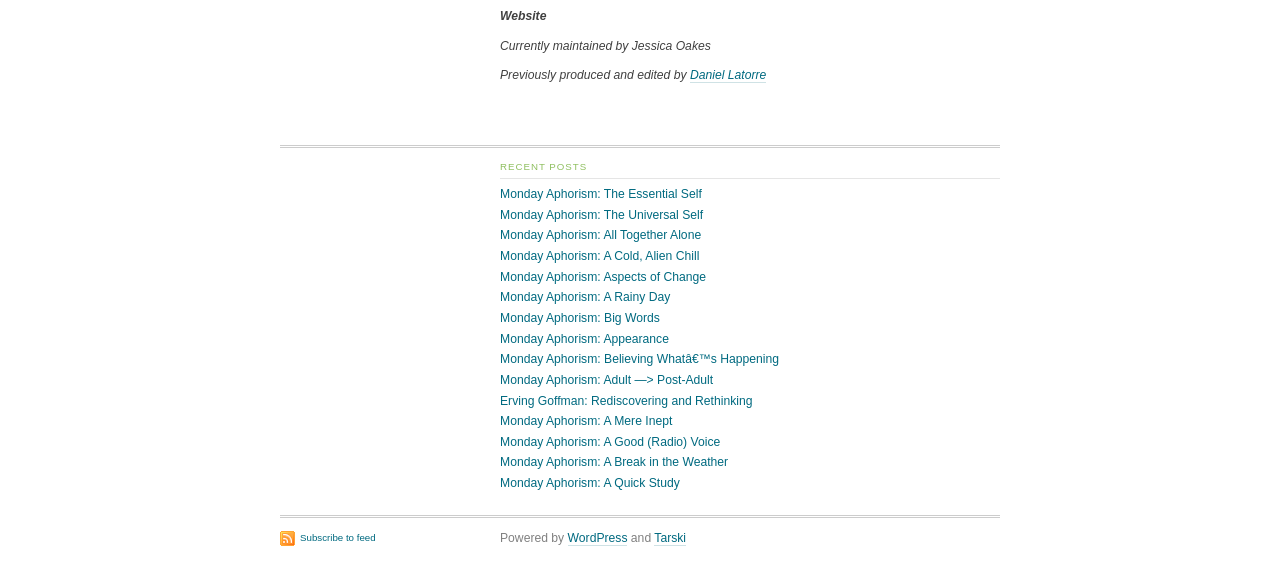Identify the bounding box coordinates of the region that should be clicked to execute the following instruction: "Read Monday Aphorism: The Essential Self".

[0.391, 0.331, 0.548, 0.356]